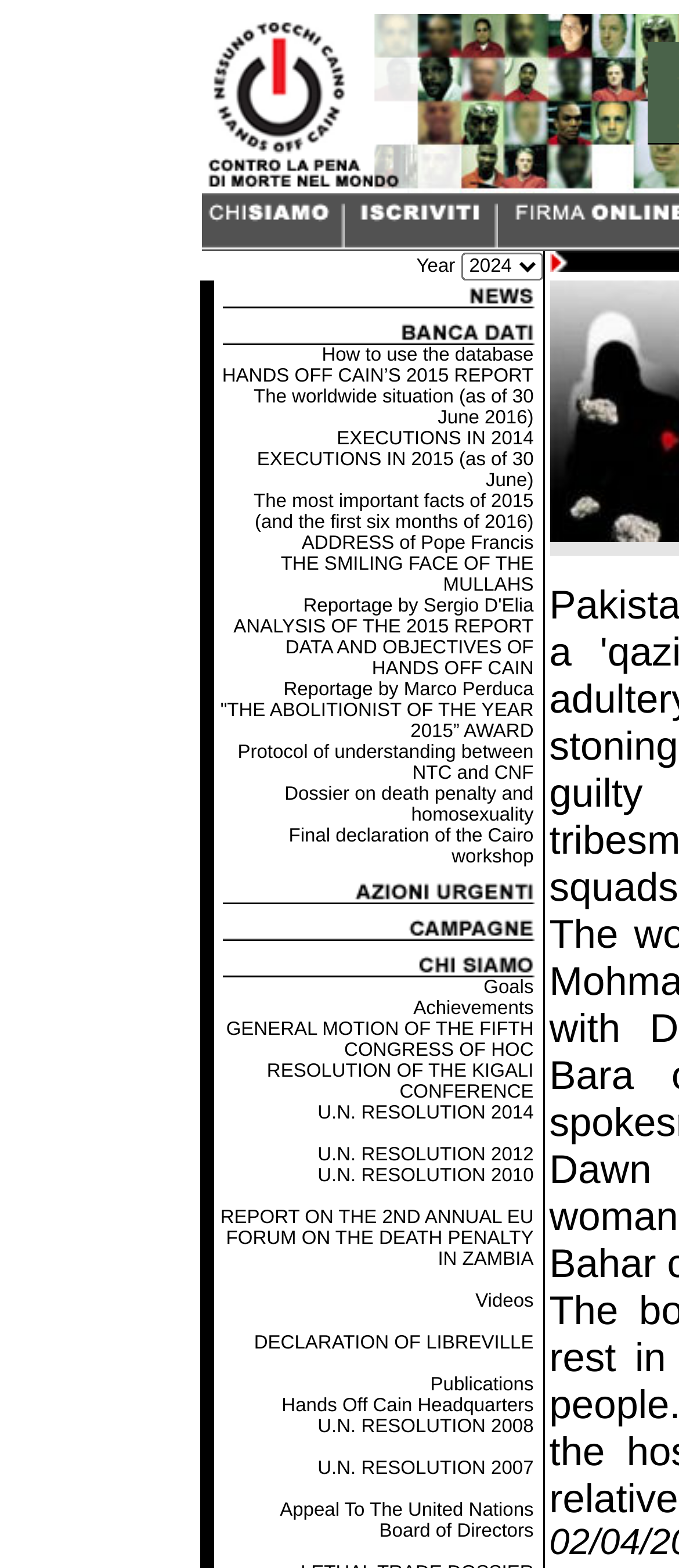How many tables are on this webpage?
Using the image as a reference, answer with just one word or a short phrase.

3